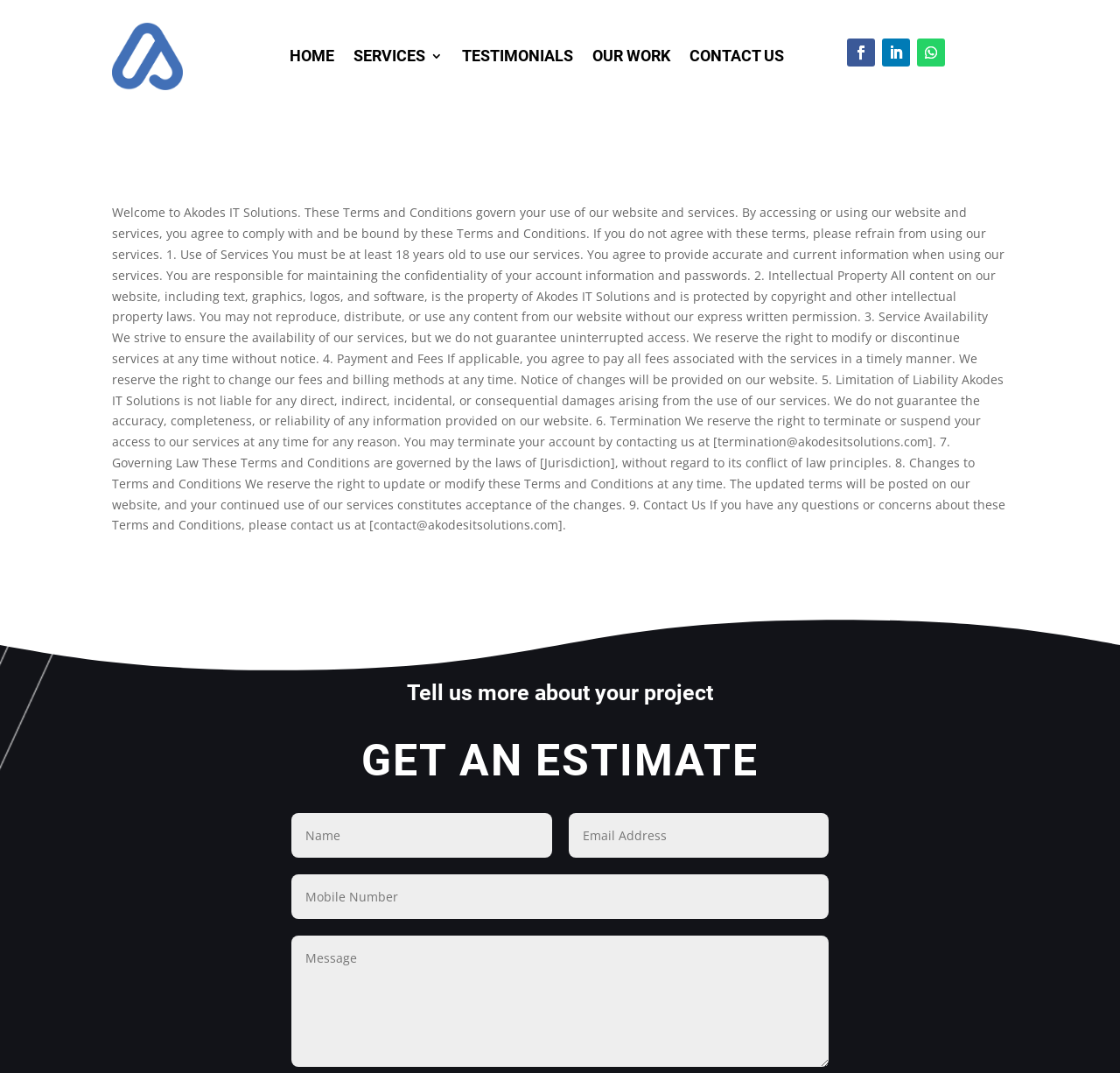Identify the bounding box coordinates for the region of the element that should be clicked to carry out the instruction: "Enter project details". The bounding box coordinates should be four float numbers between 0 and 1, i.e., [left, top, right, bottom].

[0.26, 0.758, 0.493, 0.8]